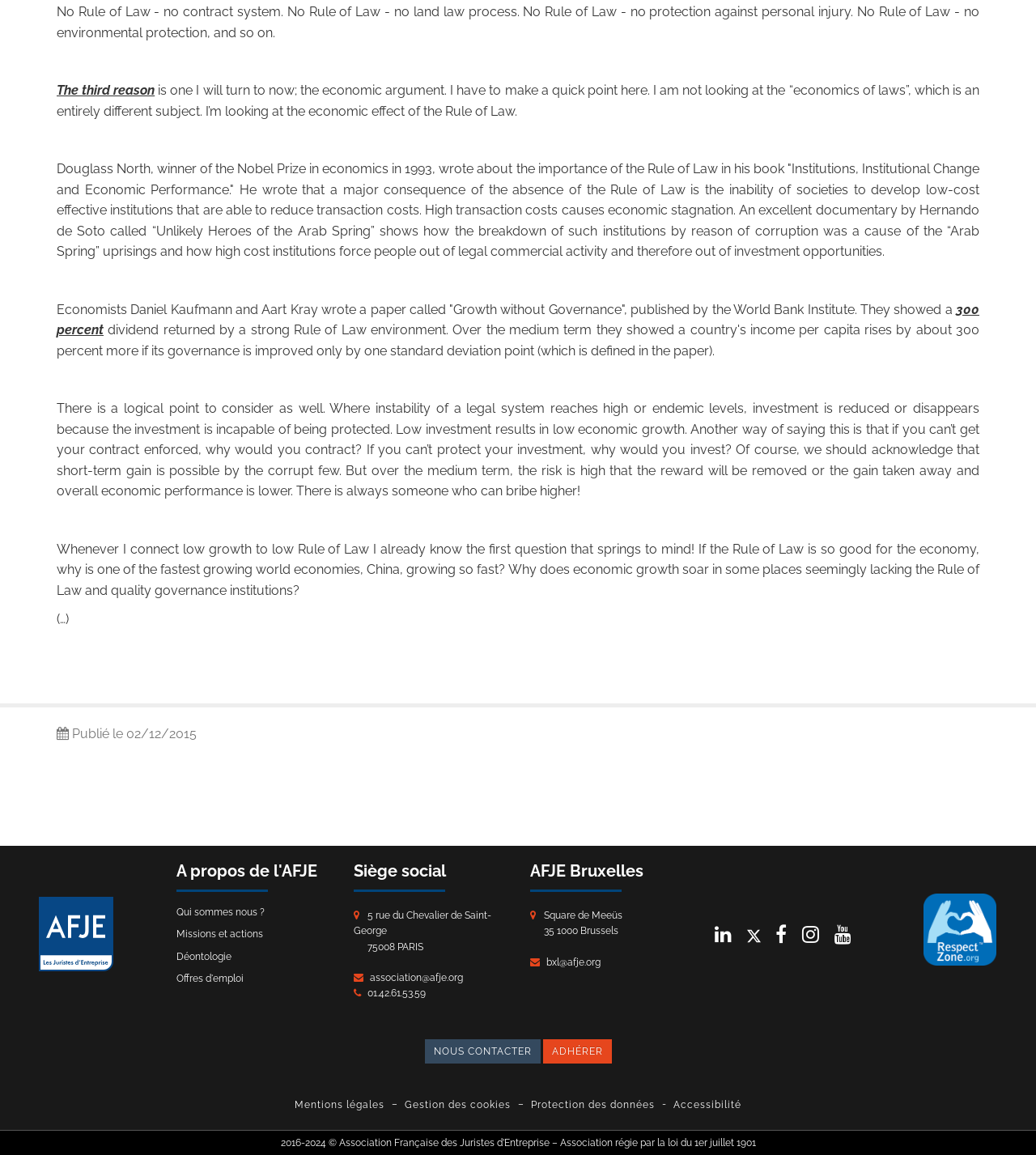What is the name of the association?
Using the image, provide a detailed and thorough answer to the question.

The name of the association can be found in the image element with the text 'AFJE : Association française des Juristes d'entreprise' at the bottom of the page.